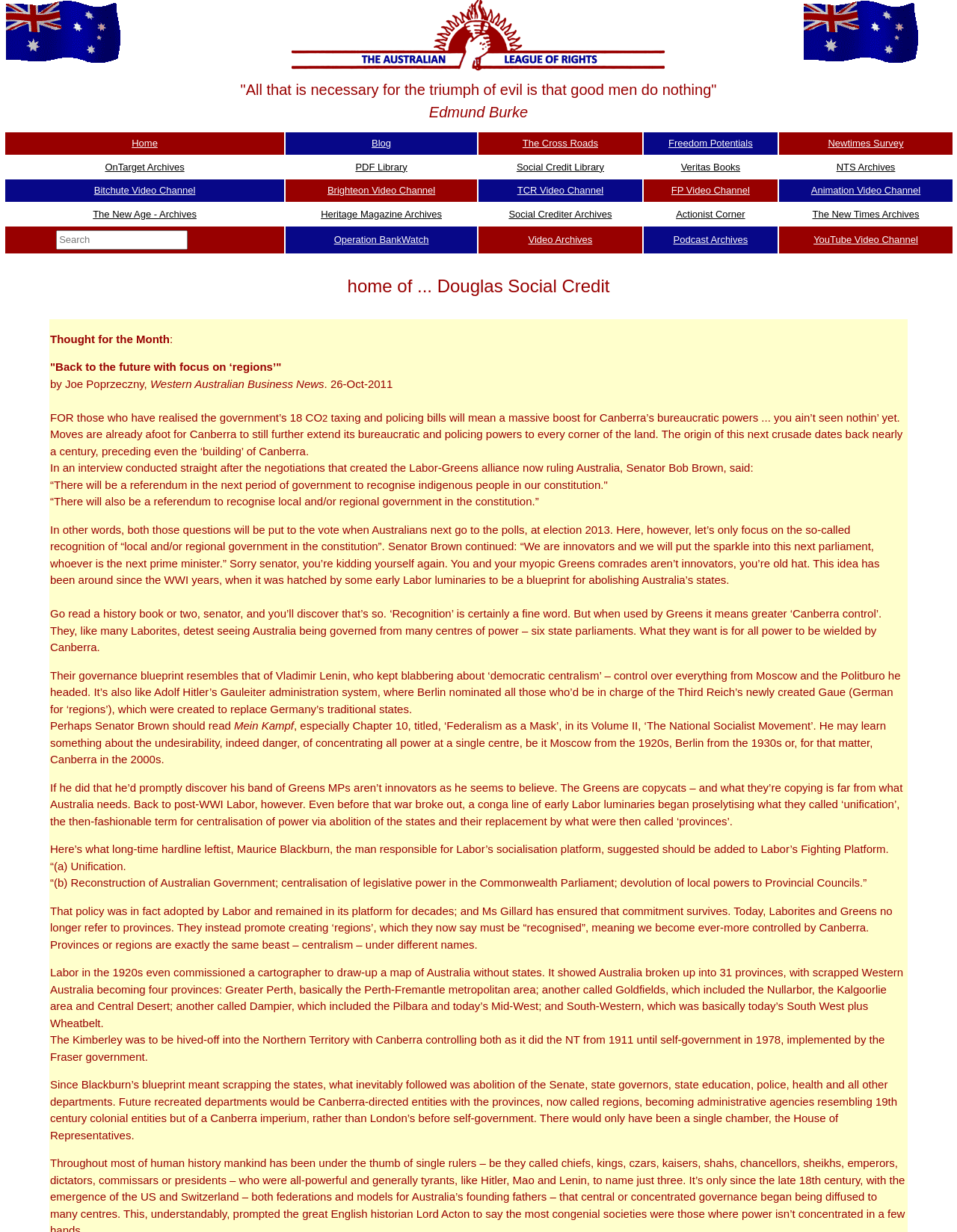Use a single word or phrase to answer this question: 
What is the quote on the top of the webpage?

All that is necessary for the triumph of evil is that good men do nothing